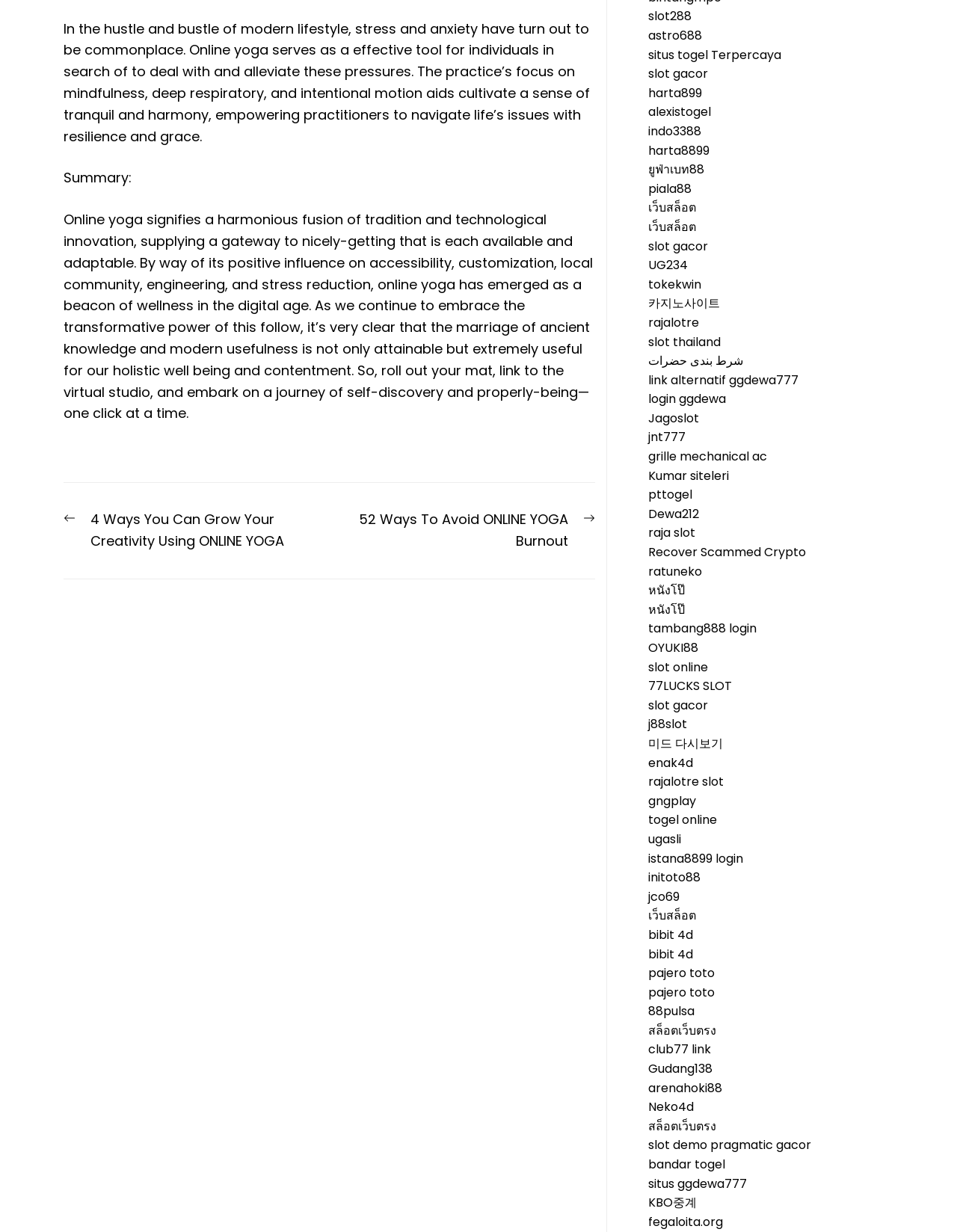What is the focus of the practice of online yoga?
Based on the screenshot, provide a one-word or short-phrase response.

Mindfulness, deep breathing, and intentional motion